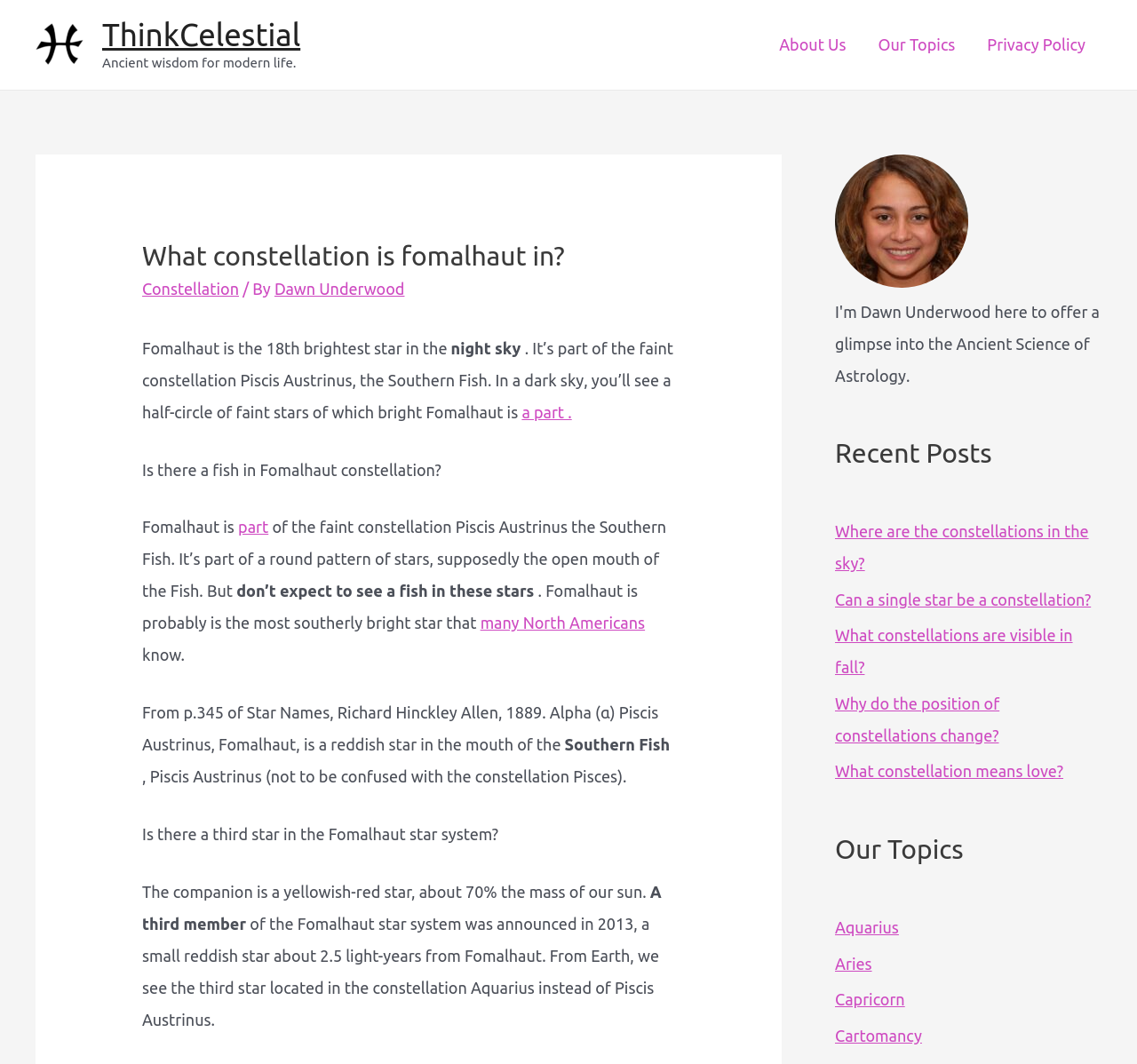Determine the bounding box coordinates of the section to be clicked to follow the instruction: "Visit the 'Our Topics' page". The coordinates should be given as four float numbers between 0 and 1, formatted as [left, top, right, bottom].

[0.734, 0.782, 0.969, 0.814]